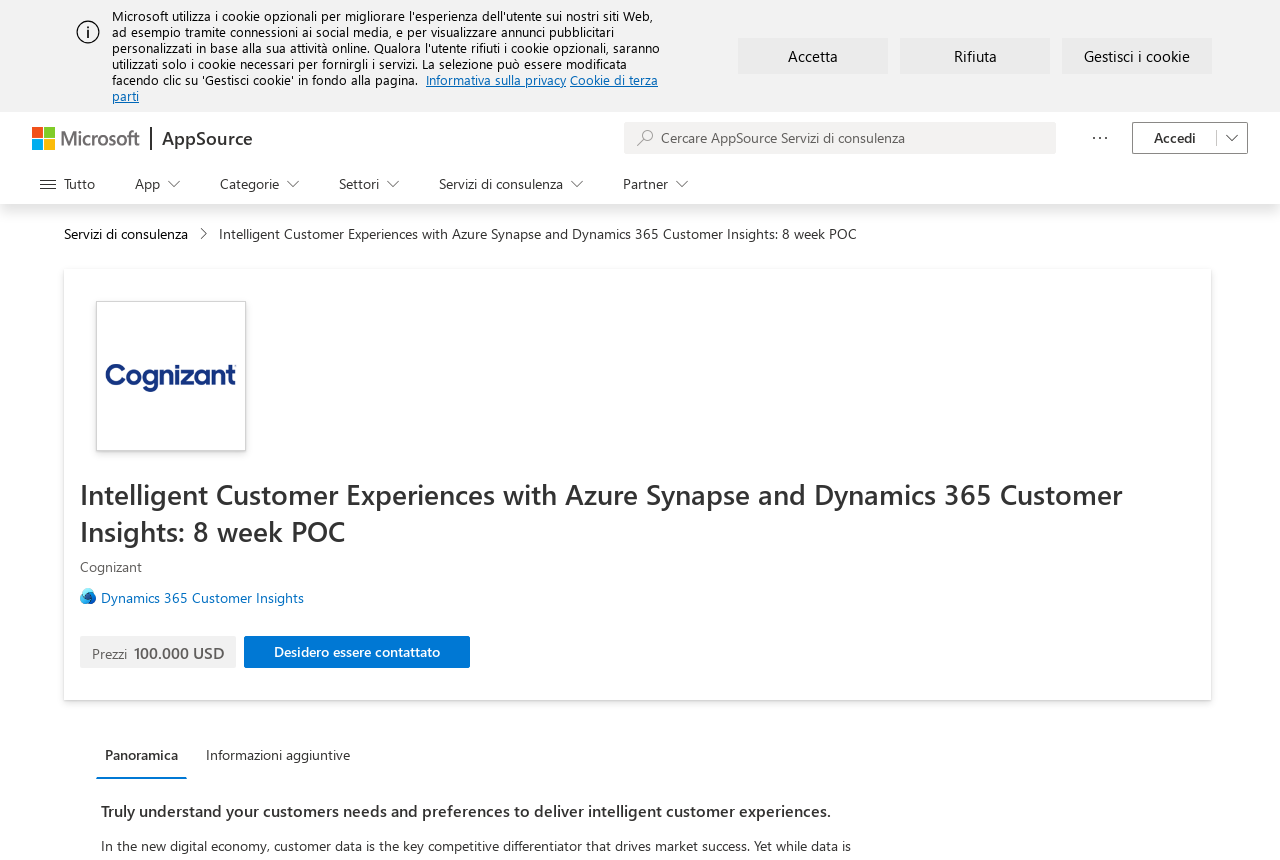Determine the primary headline of the webpage.

Intelligent Customer Experiences with Azure Synapse and Dynamics 365 Customer Insights: 8 week POC